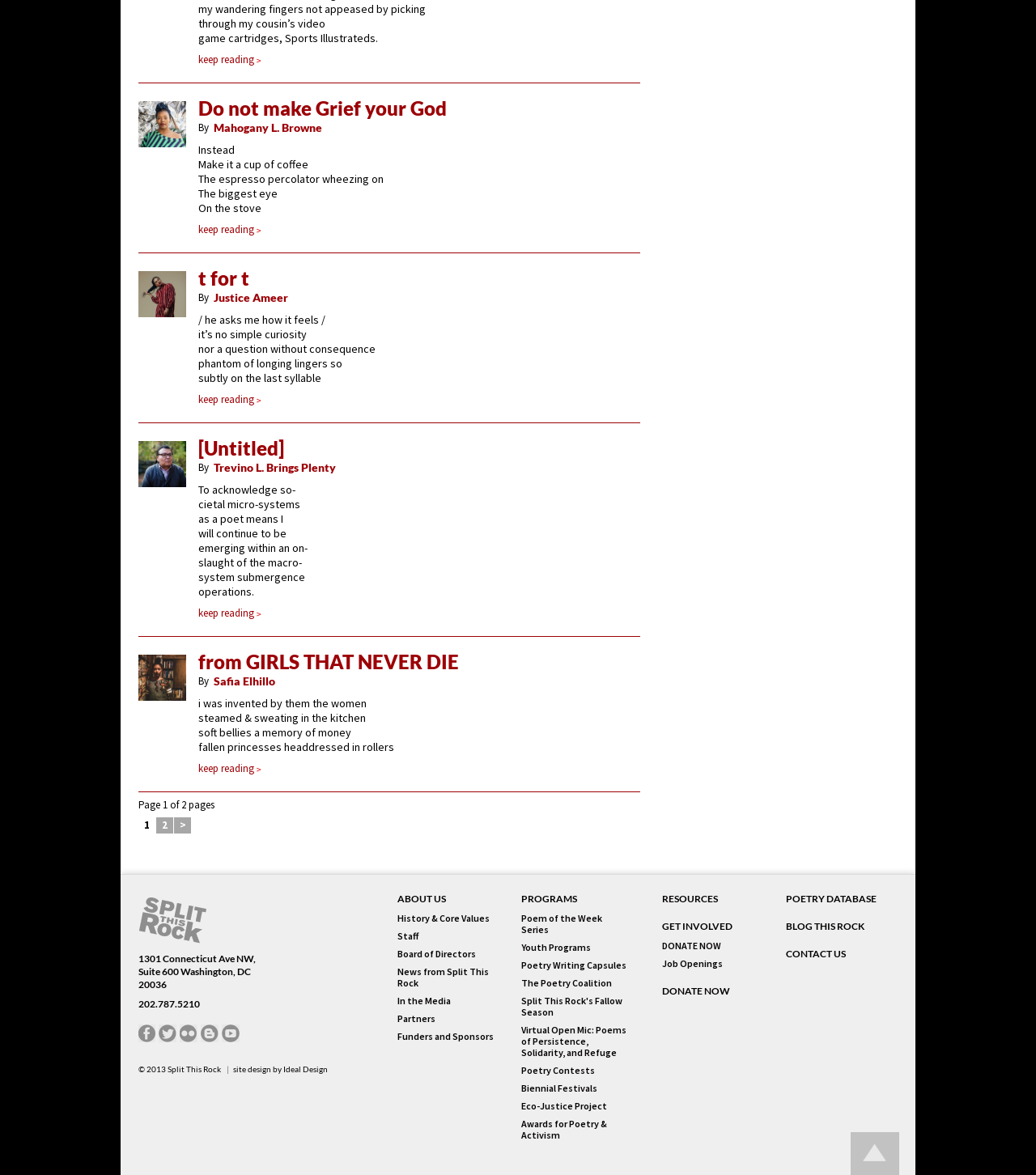What is the title of the first poem?
Provide an in-depth and detailed answer to the question.

I found the title of the first poem by looking at the heading element with the text 'Do not make Grief your God' which is located at the top of the page.